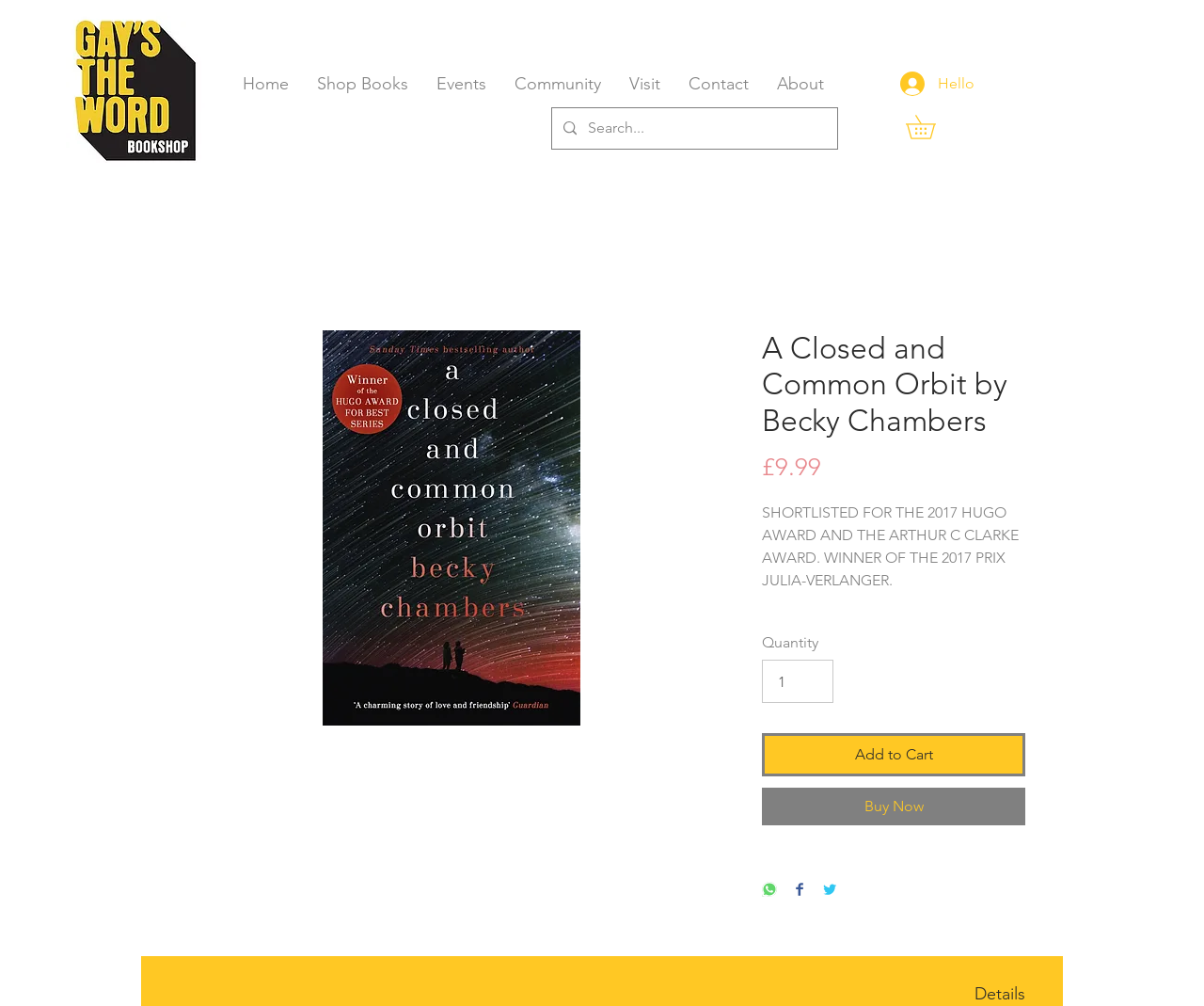What is the author of the book?
Refer to the image and provide a concise answer in one word or phrase.

Becky Chambers